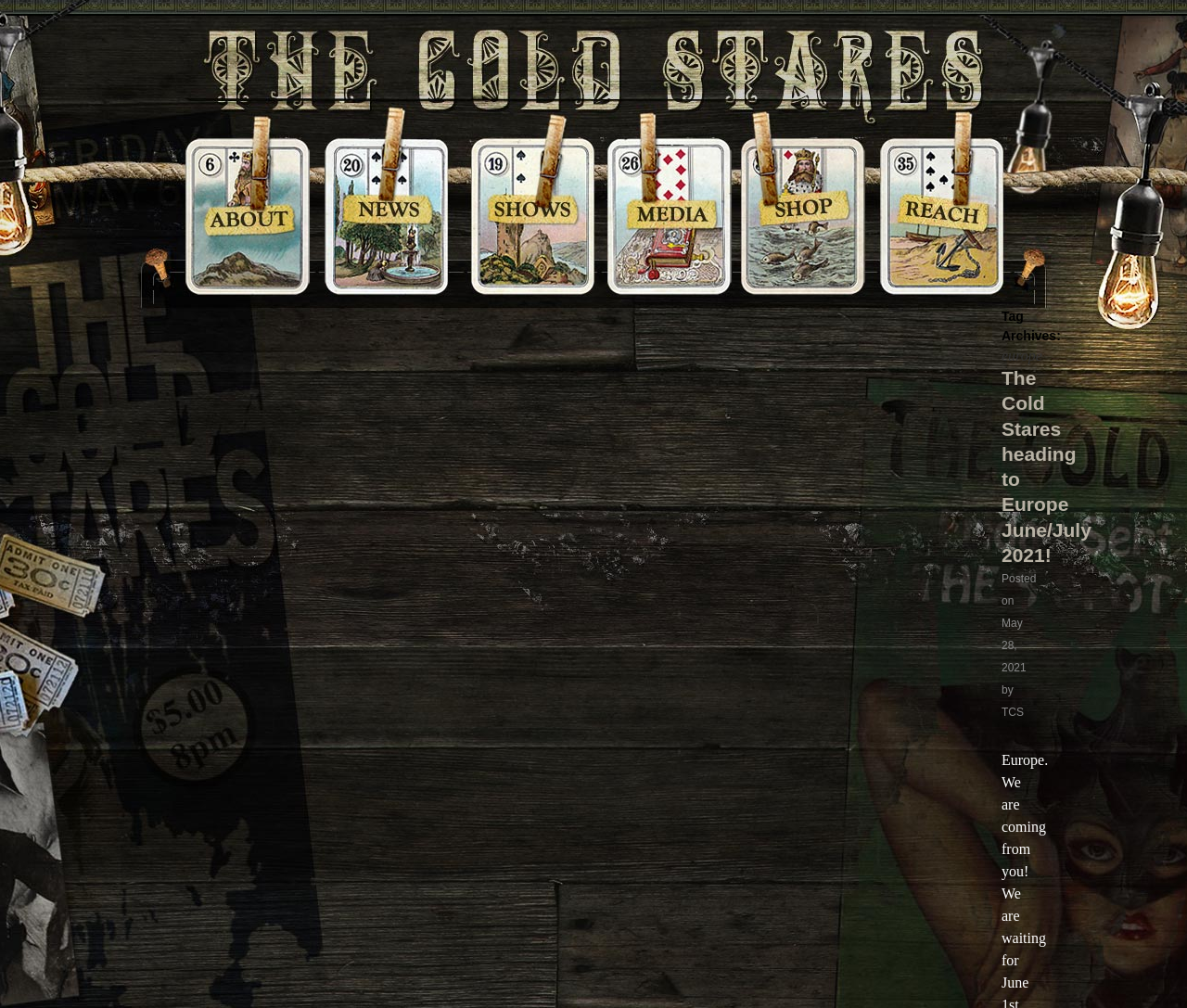Who published the post?
Using the visual information from the image, give a one-word or short-phrase answer.

TCS